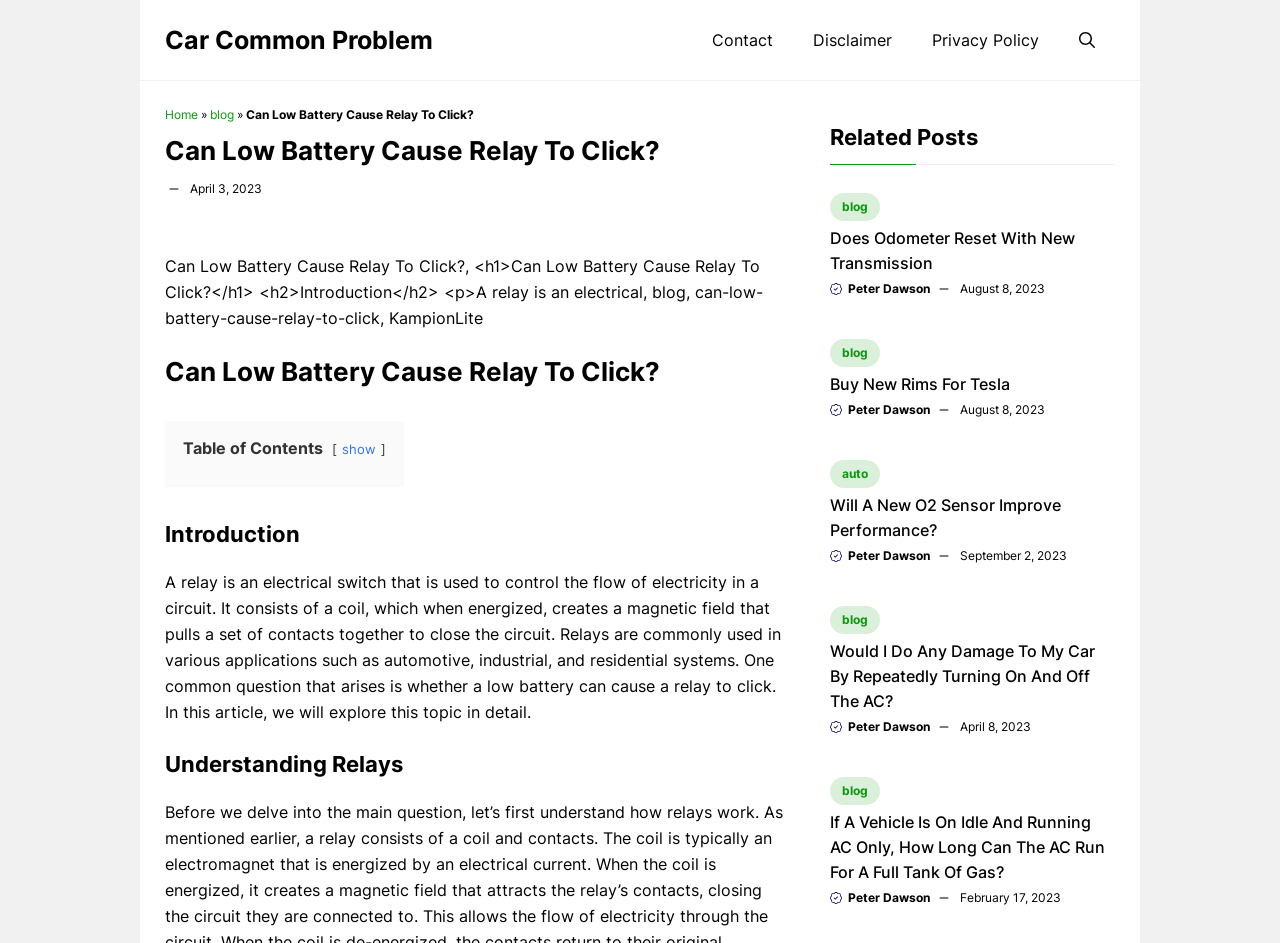Reply to the question with a single word or phrase:
How many related posts are listed on the webpage?

5